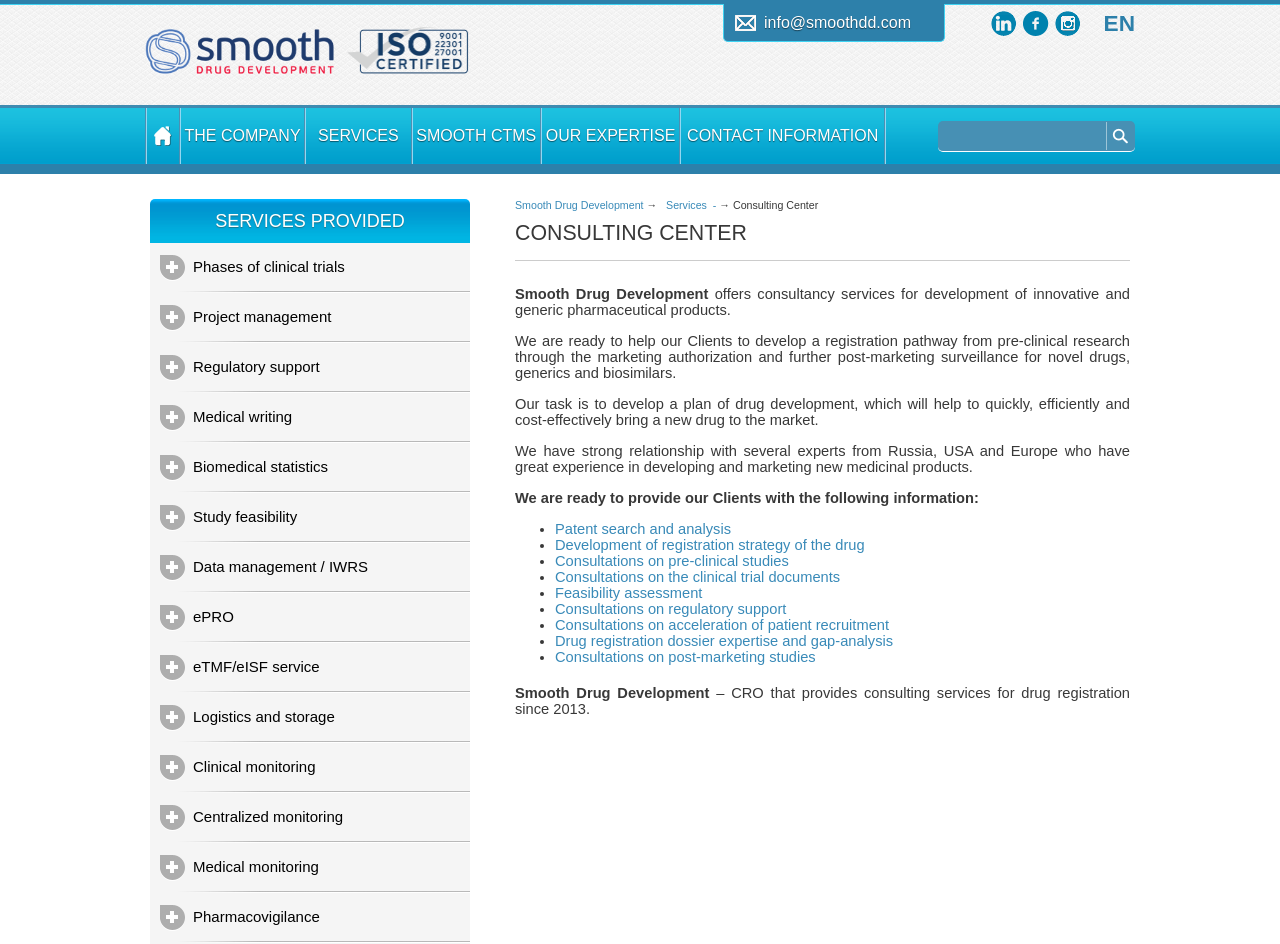From the given element description: "Logistics and storage", find the bounding box for the UI element. Provide the coordinates as four float numbers between 0 and 1, in the order [left, top, right, bottom].

[0.125, 0.734, 0.366, 0.787]